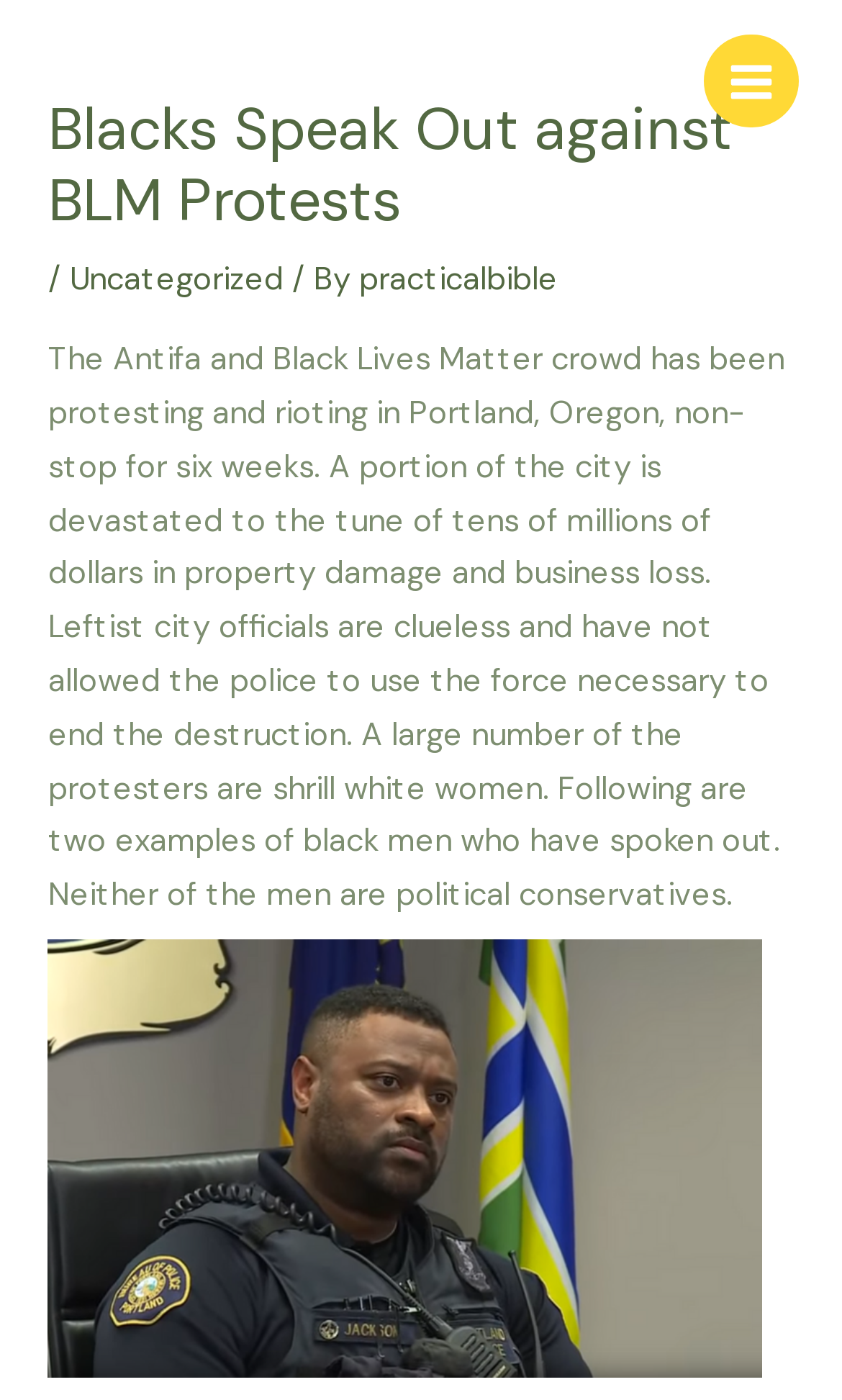What is the topic of the article?
Answer the question with as much detail as possible.

The topic of the article can be determined by reading the header 'Blacks Speak Out against BLM Protests' and the subsequent text that describes the protests and riots in Portland, Oregon.